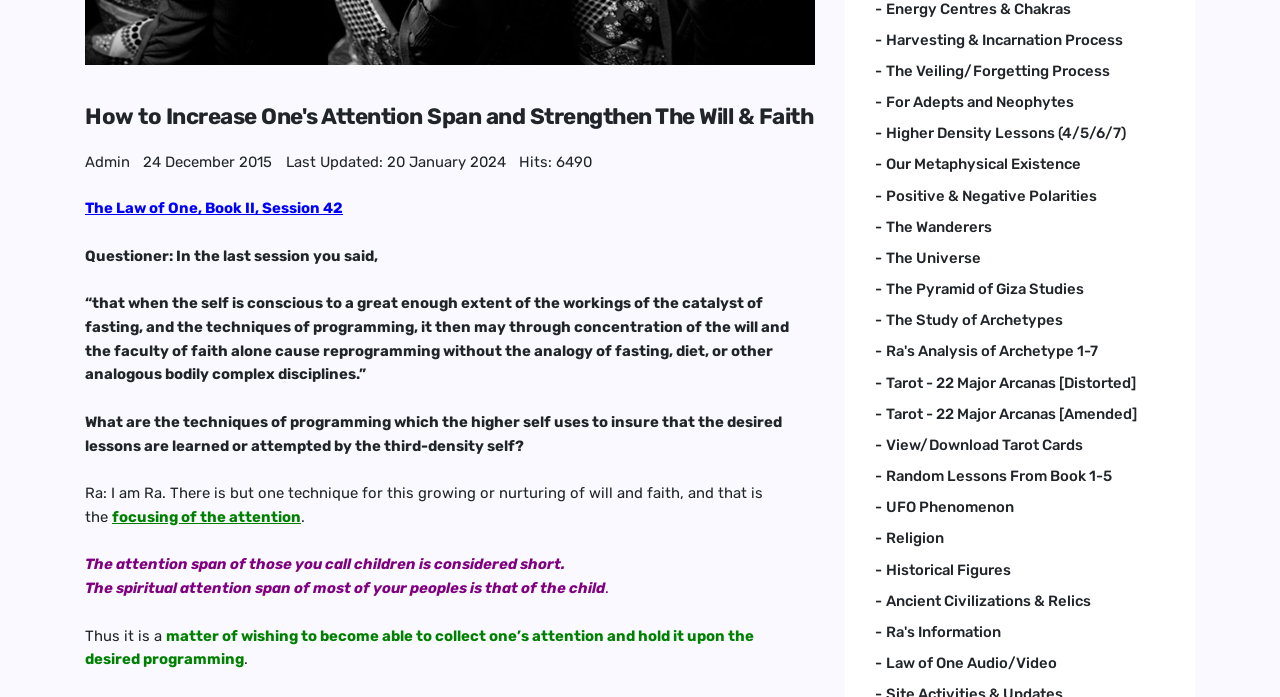Locate the UI element described by Log in / Sign up in the provided webpage screenshot. Return the bounding box coordinates in the format (top-left x, top-left y, bottom-right x, bottom-right y), ensuring all values are between 0 and 1.

None